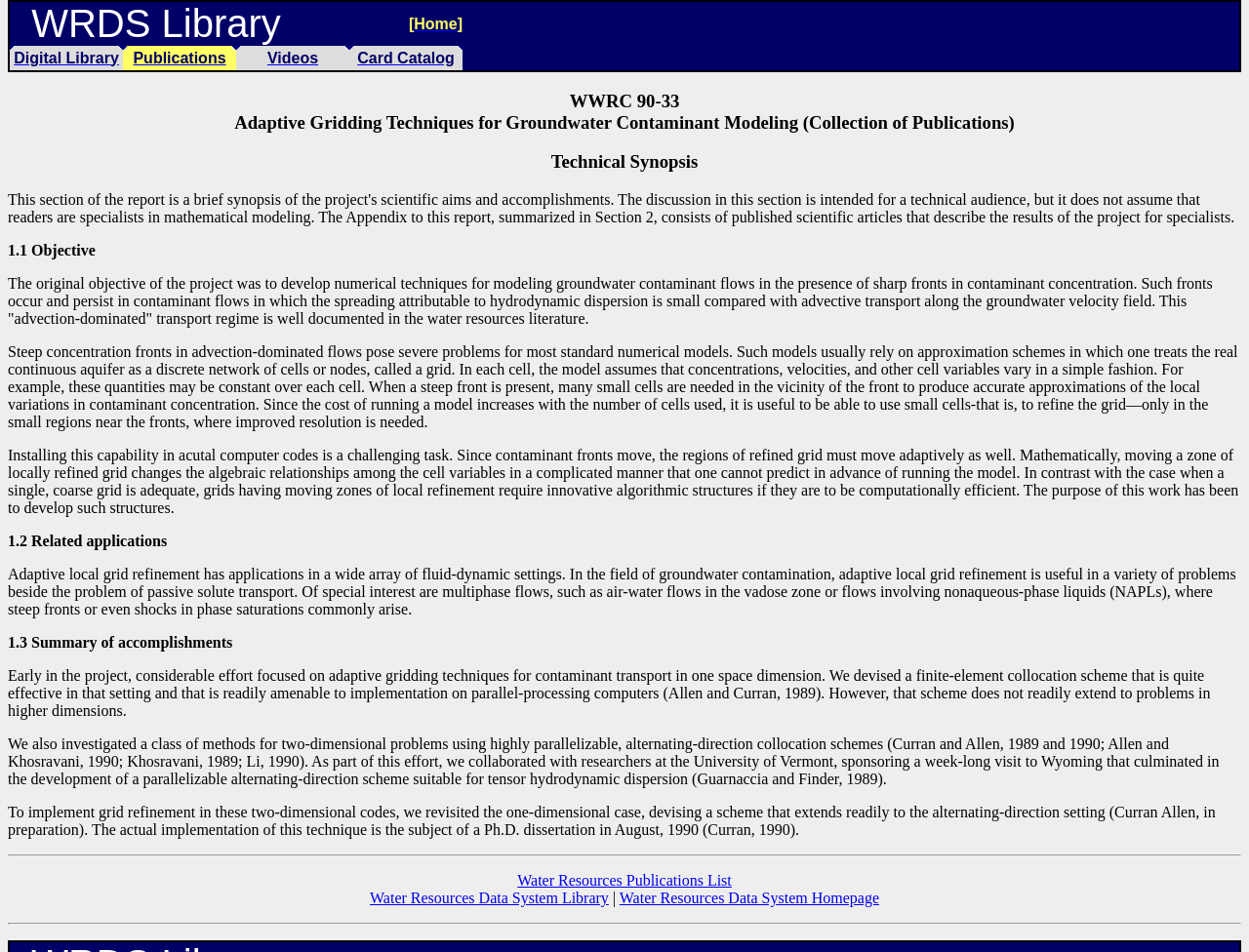Explain the contents of the webpage comprehensively.

The webpage is a technical report titled "WWRC 90-33 : Abstract : Adaptive Gridding Techniques for Groundwater Contaminant Modeling (Collection of Publications)". At the top, there is a navigation bar with links to "WRDS Library", "Home", "Digital Library", "Publications", "Videos", and "Card Catalog". Below the navigation bar, there is a heading that displays the title of the report.

The main content of the report is divided into sections, each with a heading and a block of text. The first section is "1.1 Objective", which describes the original objective of the project. The text explains the problem of modeling groundwater contaminant flows in the presence of sharp fronts in contaminant concentration. The following sections, "1.2 Related applications" and "1.3 Summary of accomplishments", discuss the applications of adaptive local grid refinement in fluid-dynamic settings and summarize the accomplishments of the project, respectively.

The report also includes several links to related resources, such as "Water Resources Publications List", "Water Resources Data System Library", and "Water Resources Data System Homepage", which are located at the bottom of the page. There are two horizontal separators that separate the main content from the links and the navigation bar.

Throughout the page, there are no images, but there are several icons and graphics used in the navigation bar and links. The layout is organized and easy to follow, with clear headings and concise text.